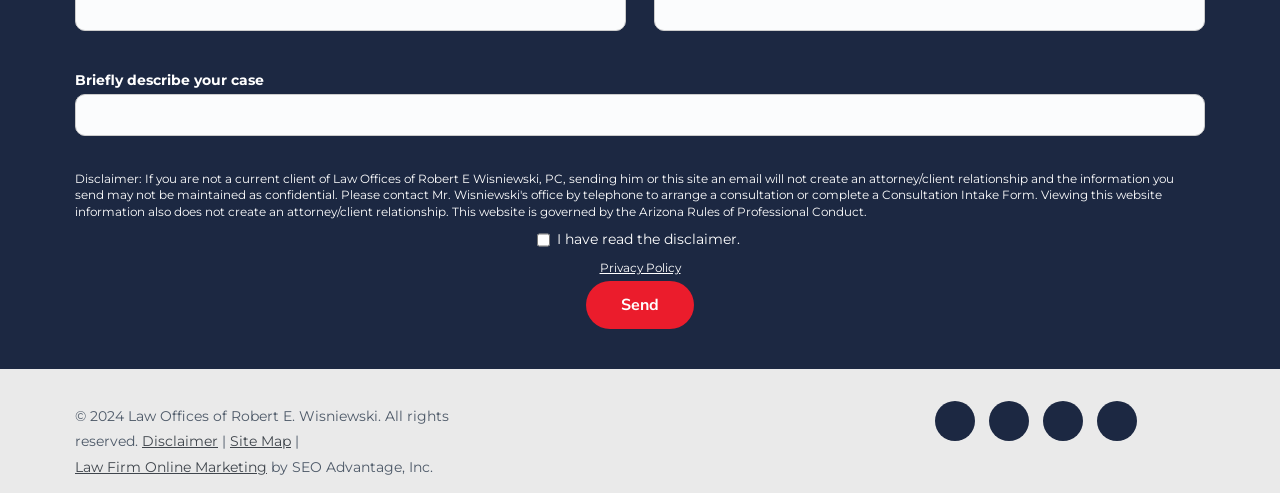Please provide a one-word or short phrase answer to the question:
What is the link 'Privacy Policy' for?

View privacy policy